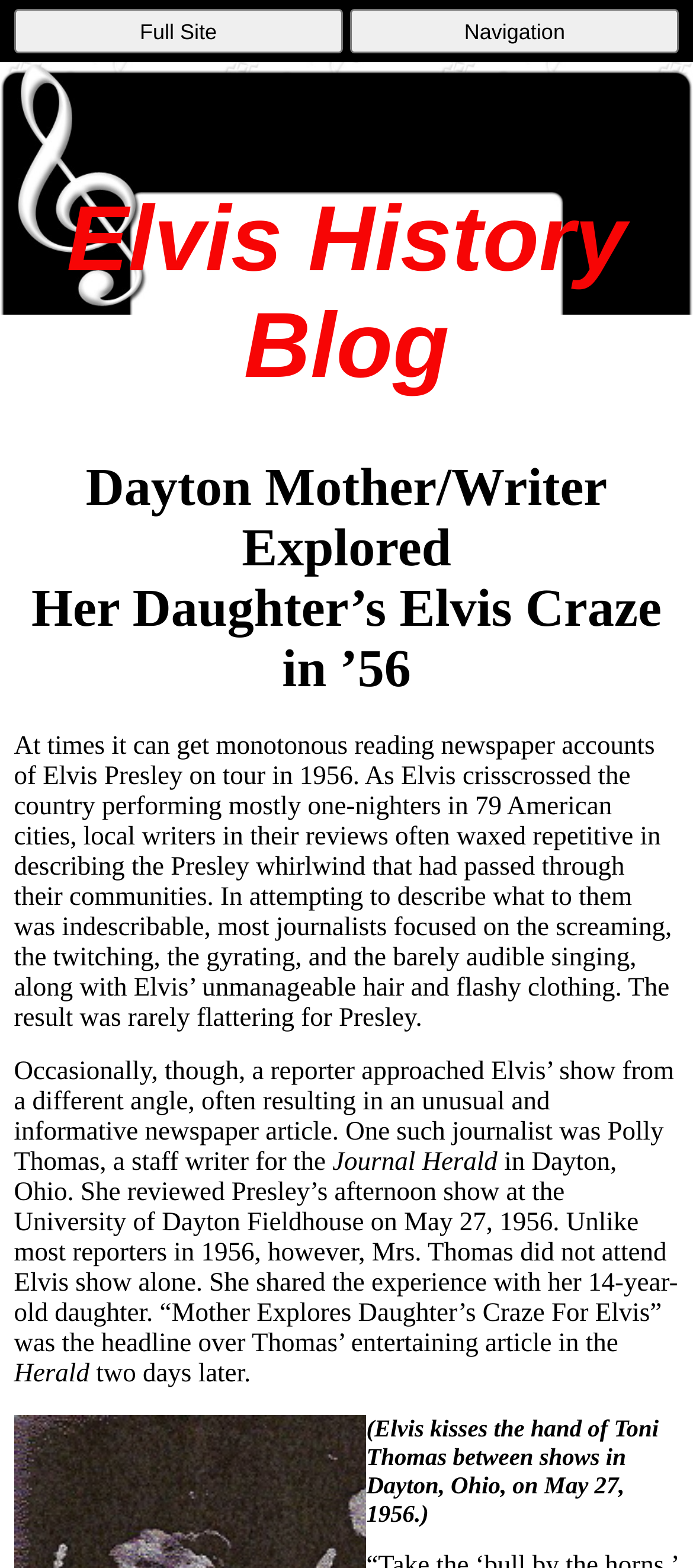Please provide a brief answer to the following inquiry using a single word or phrase:
Where did Elvis perform on May 27, 1956?

University of Dayton Fieldhouse